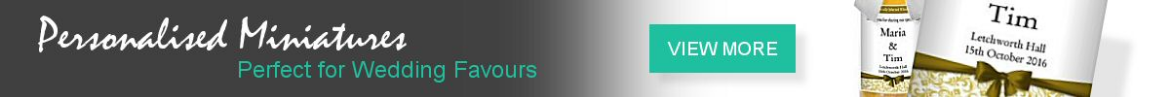What is the purpose of the miniatures according to the banner?
Carefully analyze the image and provide a thorough answer to the question.

The banner suggests that the miniatures make charming and thoughtful gifts for guests at a wedding, as indicated by the text 'Perfect for Wedding Favours'.